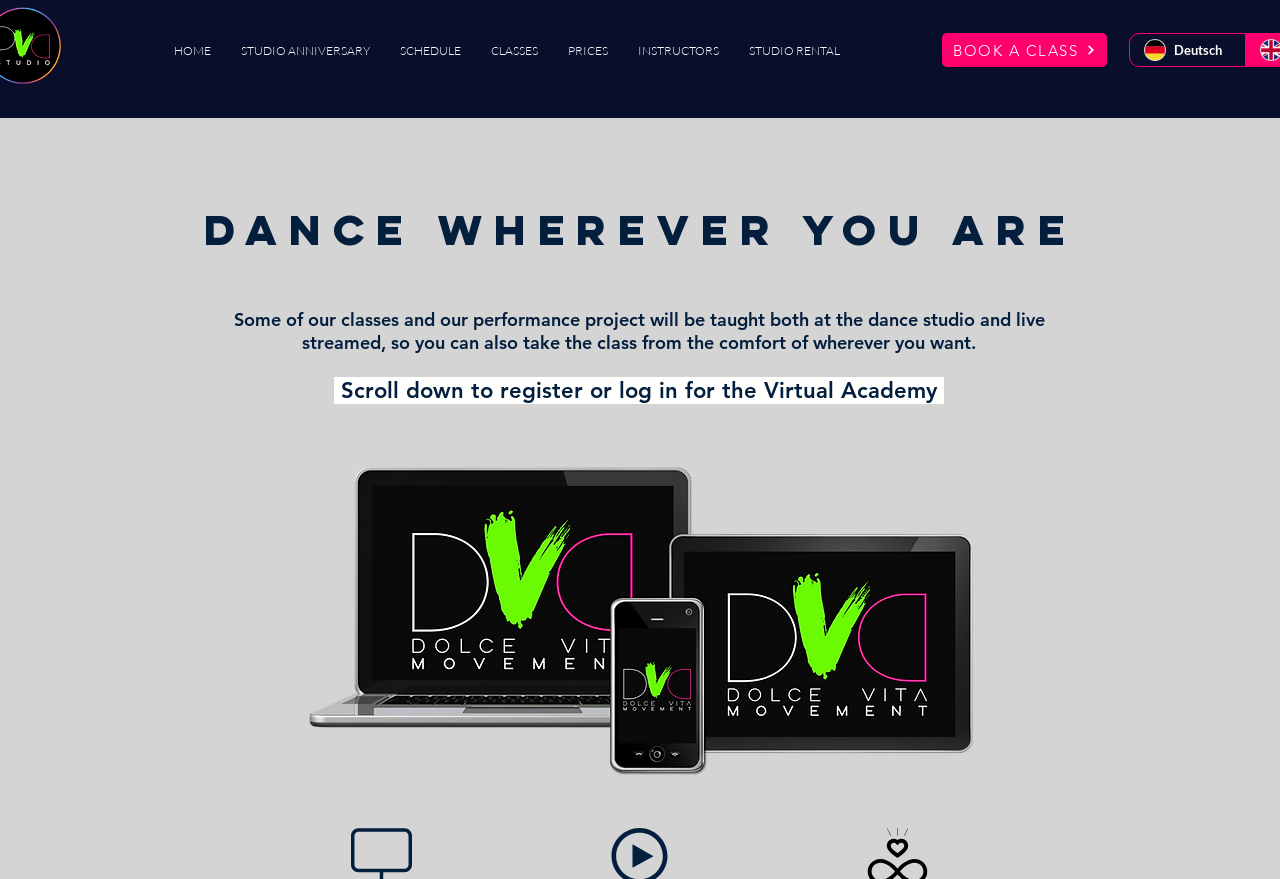What is the name of the dance studio?
Using the image as a reference, give a one-word or short phrase answer.

Dolce Vita Dance